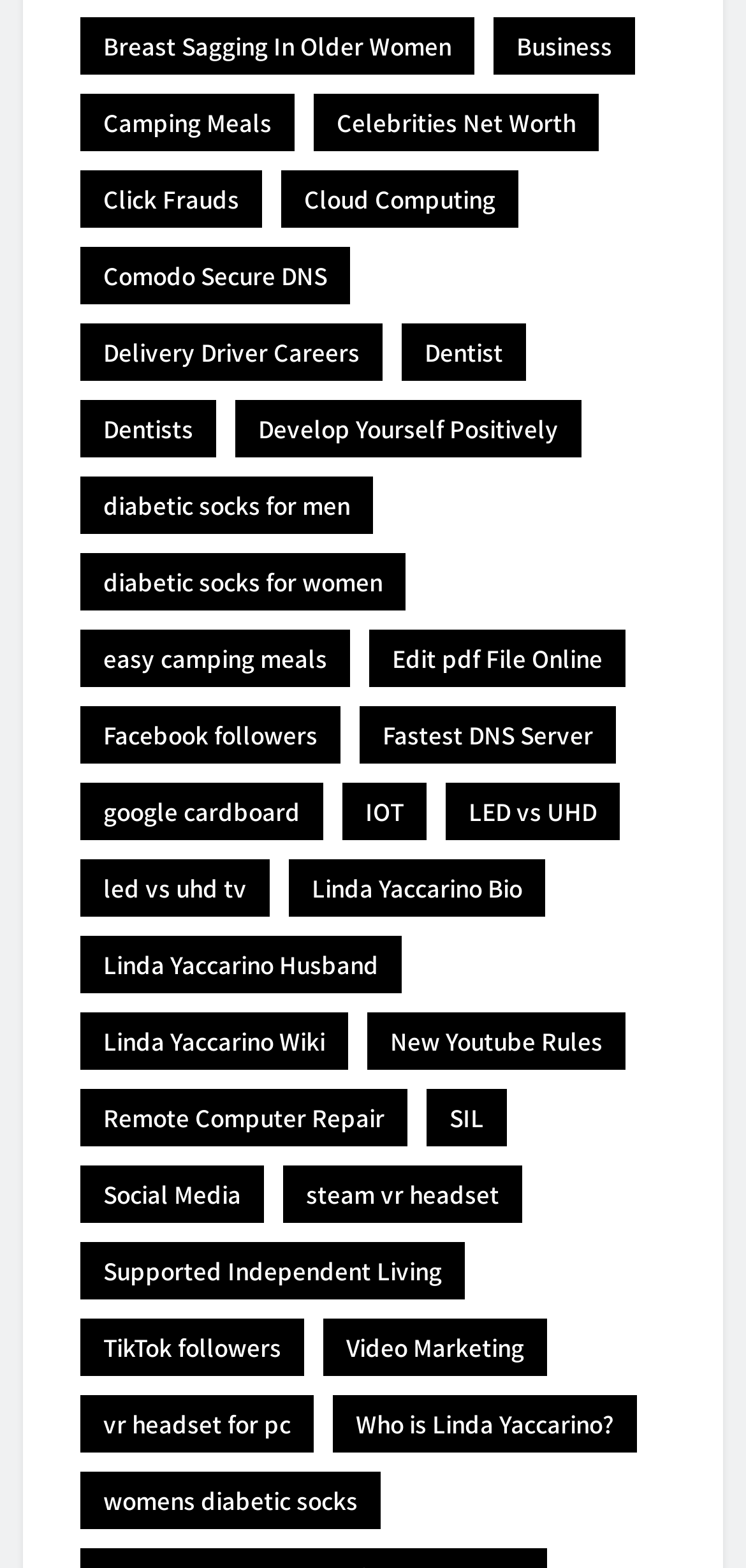Locate the bounding box coordinates of the area to click to fulfill this instruction: "Click on the Alle-Spielothekspiele link". The bounding box should be presented as four float numbers between 0 and 1, in the order [left, top, right, bottom].

None